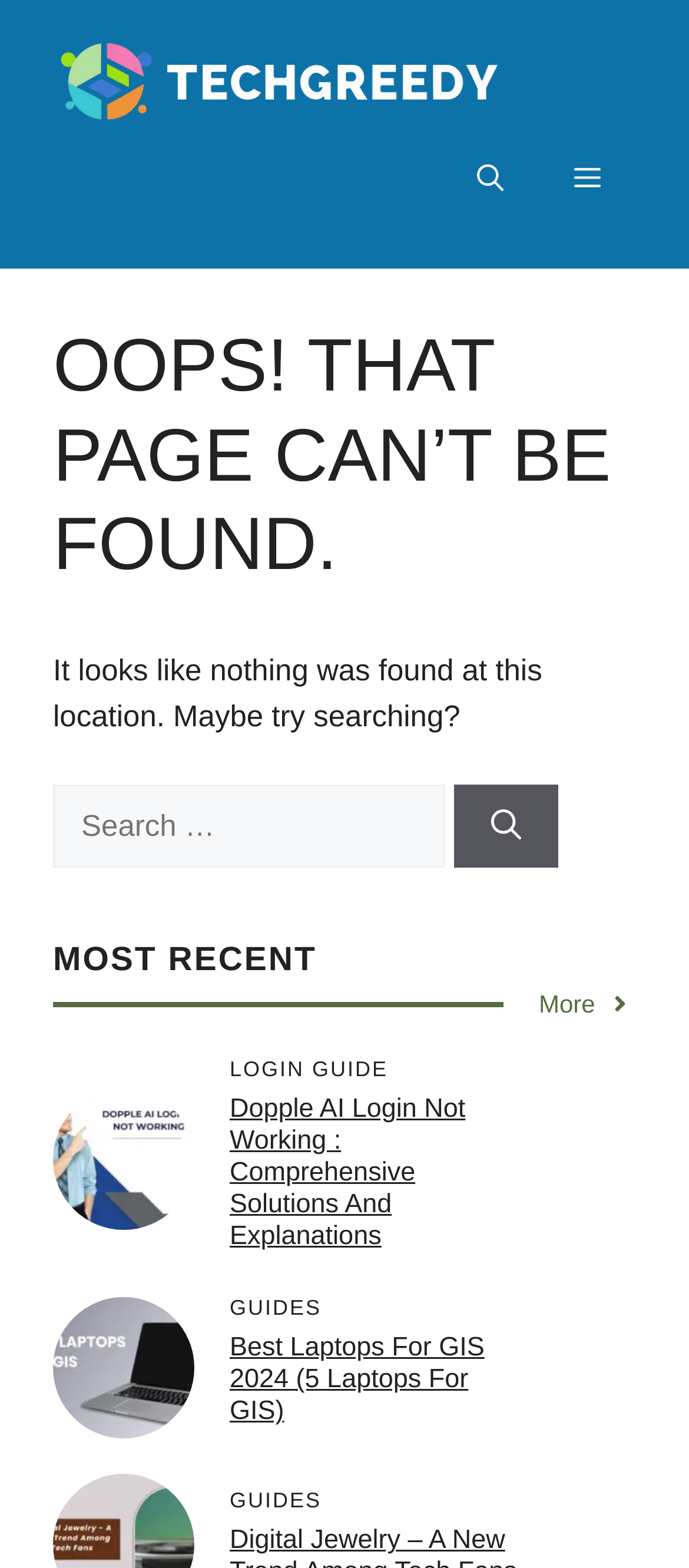Can you identify the bounding box coordinates of the clickable region needed to carry out this instruction: 'Click the TechGreedy logo'? The coordinates should be four float numbers within the range of 0 to 1, stated as [left, top, right, bottom].

[0.077, 0.023, 0.744, 0.081]